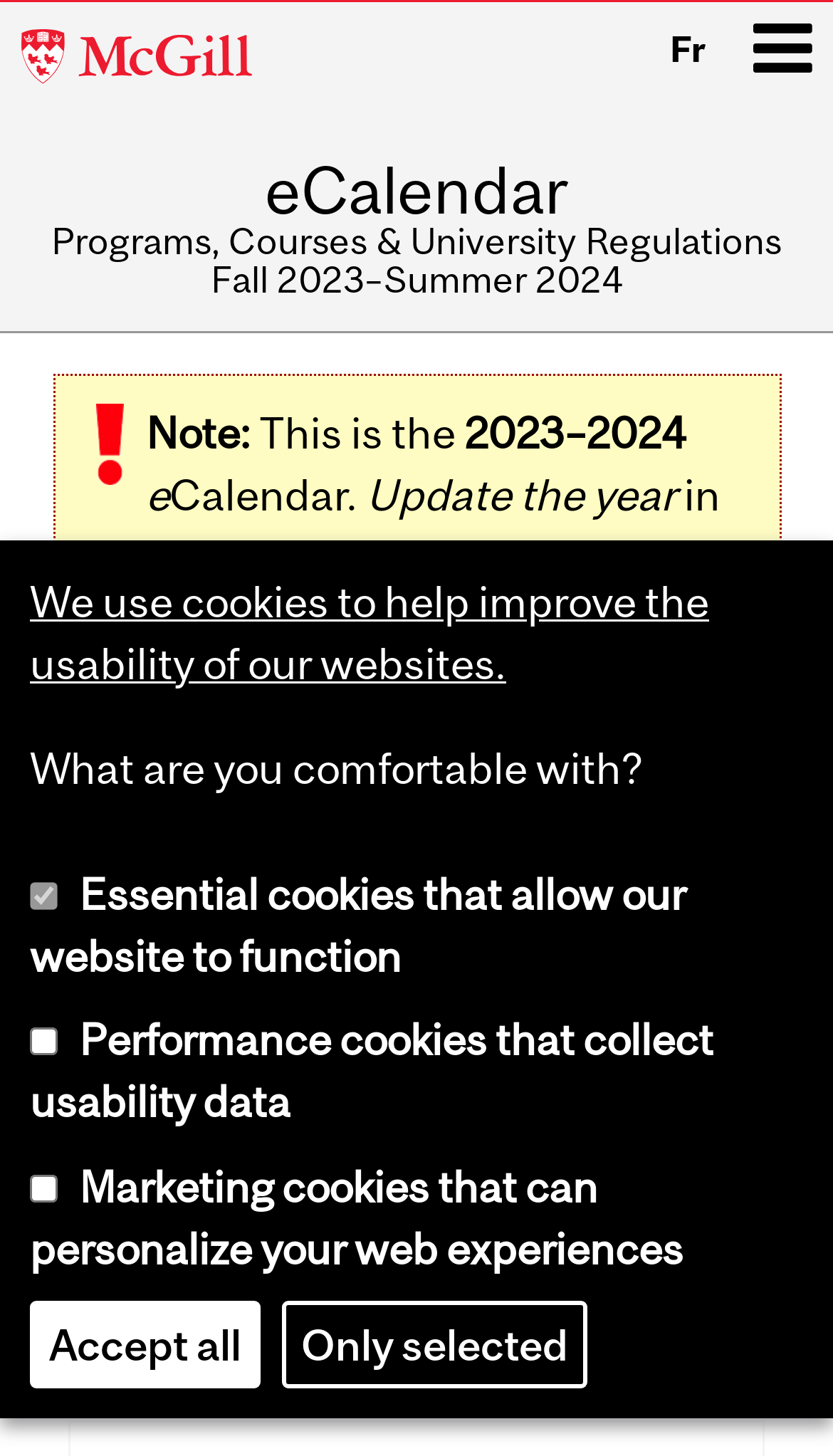Refer to the image and provide an in-depth answer to the question:
How many credits is the course?

The number of credits for the course can be found in the main heading of the webpage, which is 'GEOG 512 Advanced Quantitative Methods in Social Field Research (3 credits)'. The number of credits is specified as 3 credits.